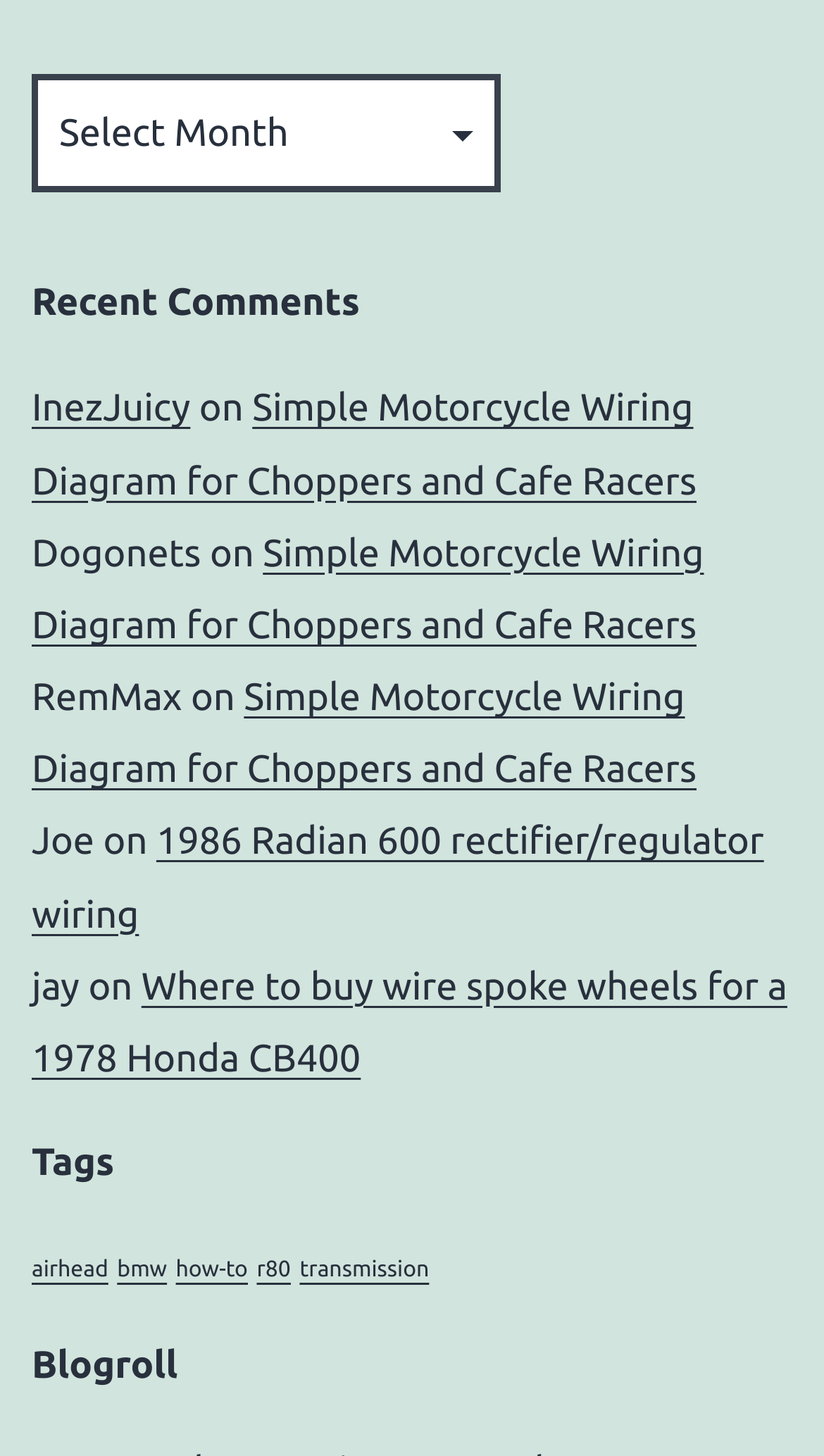Find the bounding box coordinates of the clickable region needed to perform the following instruction: "Select archives". The coordinates should be provided as four float numbers between 0 and 1, i.e., [left, top, right, bottom].

[0.038, 0.05, 0.608, 0.132]